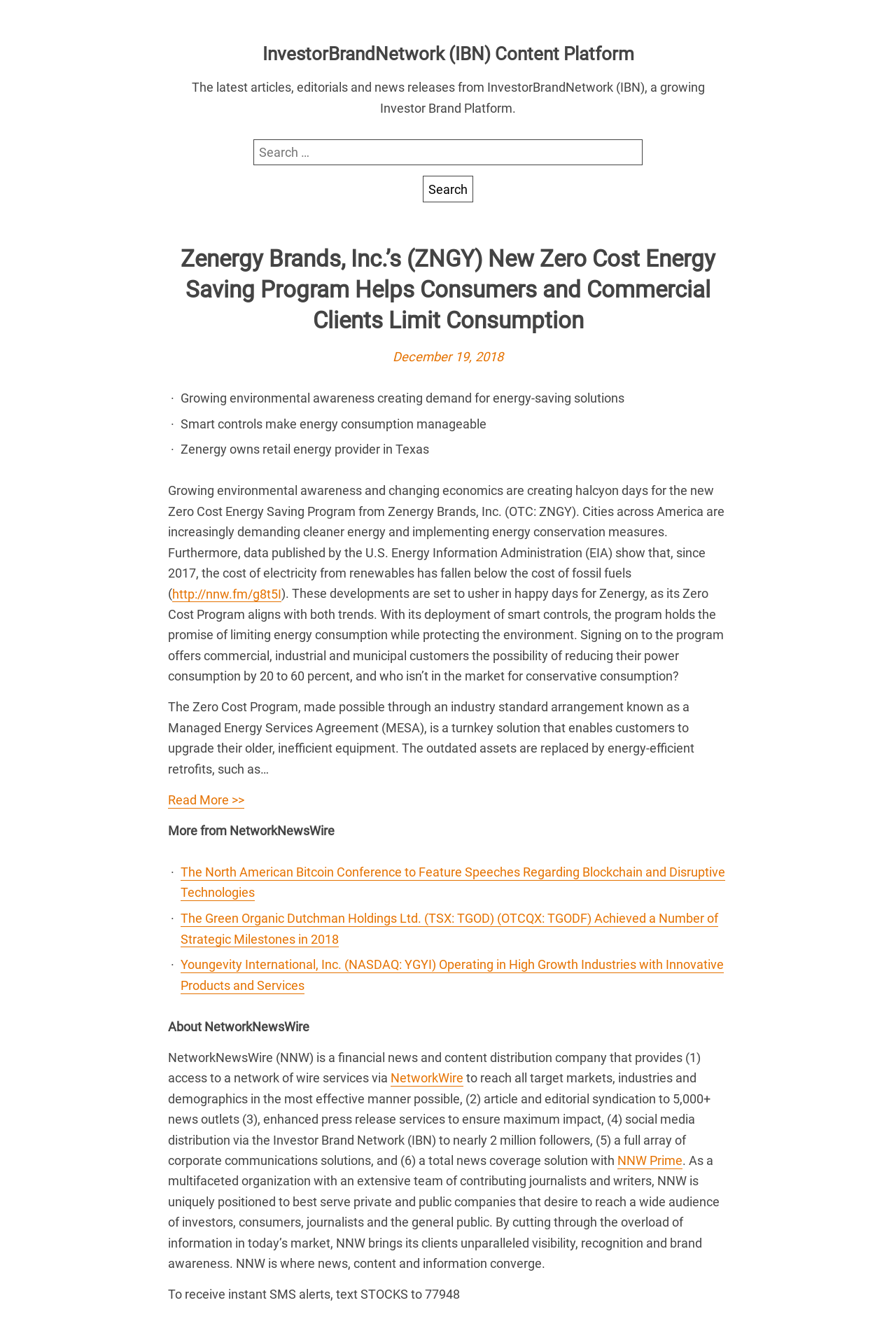Extract the bounding box coordinates for the described element: "Browse Books". The coordinates should be represented as four float numbers between 0 and 1: [left, top, right, bottom].

None